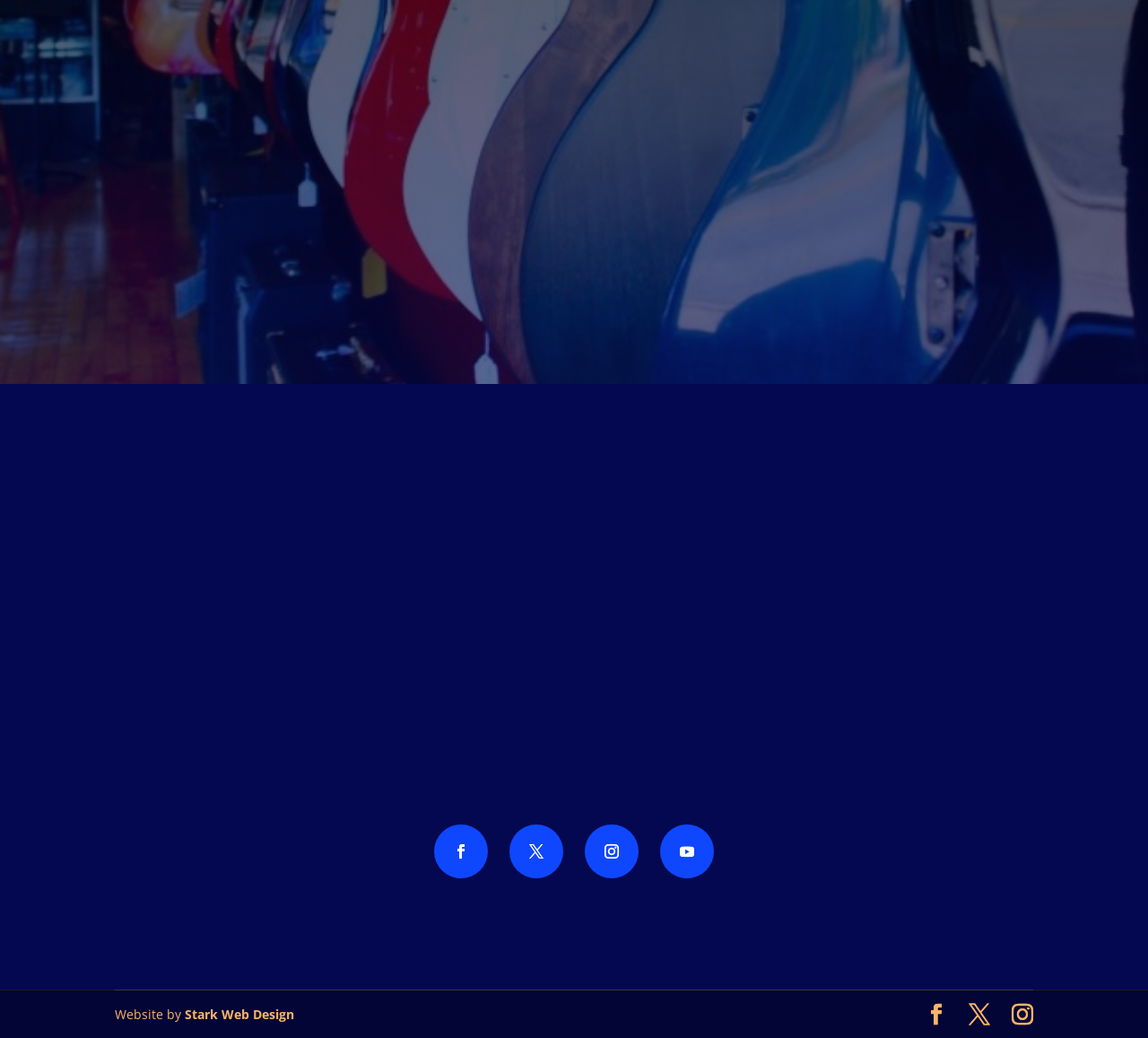Provide the bounding box coordinates for the UI element described in this sentence: "name="et_pb_contact_email_0" placeholder="Email Address"". The coordinates should be four float values between 0 and 1, i.e., [left, top, right, bottom].

[0.208, 0.018, 0.491, 0.067]